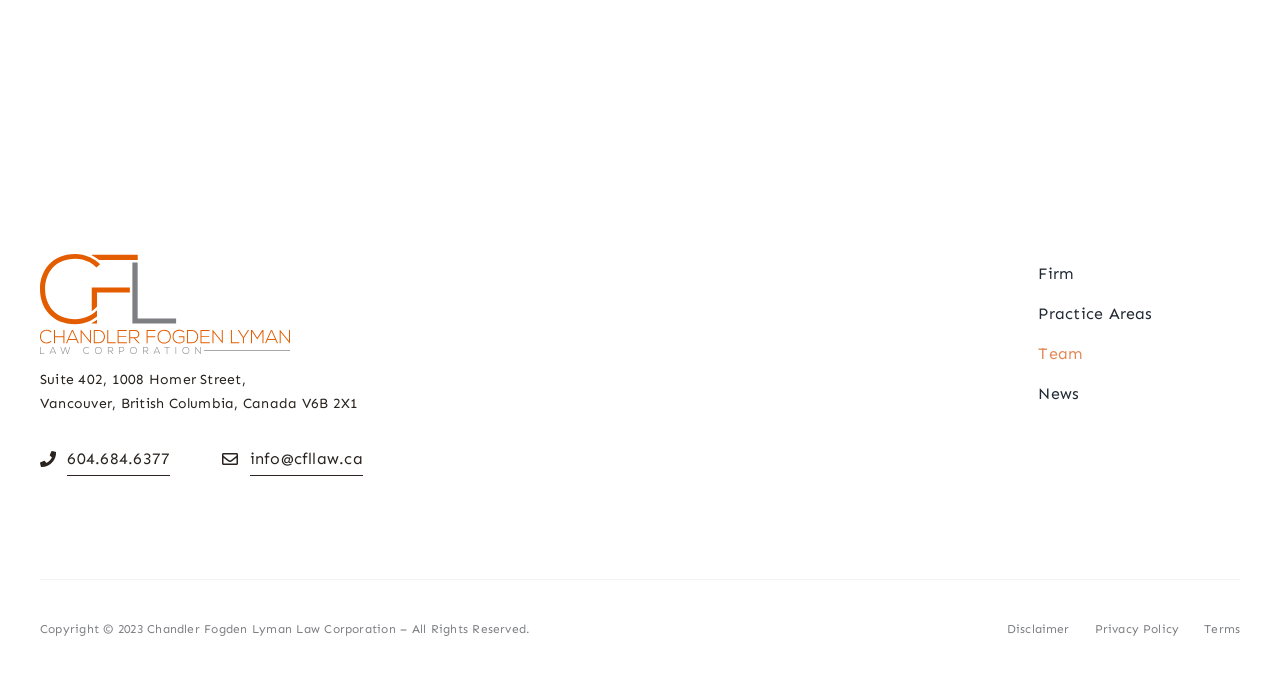What is the law firm's address?
Please provide a comprehensive answer based on the information in the image.

I found the address by looking at the top section of the webpage, where the law firm's contact information is displayed. The address is listed as 'Suite 402, 1008 Homer Street, Vancouver, British Columbia, Canada V6B 2X1'.